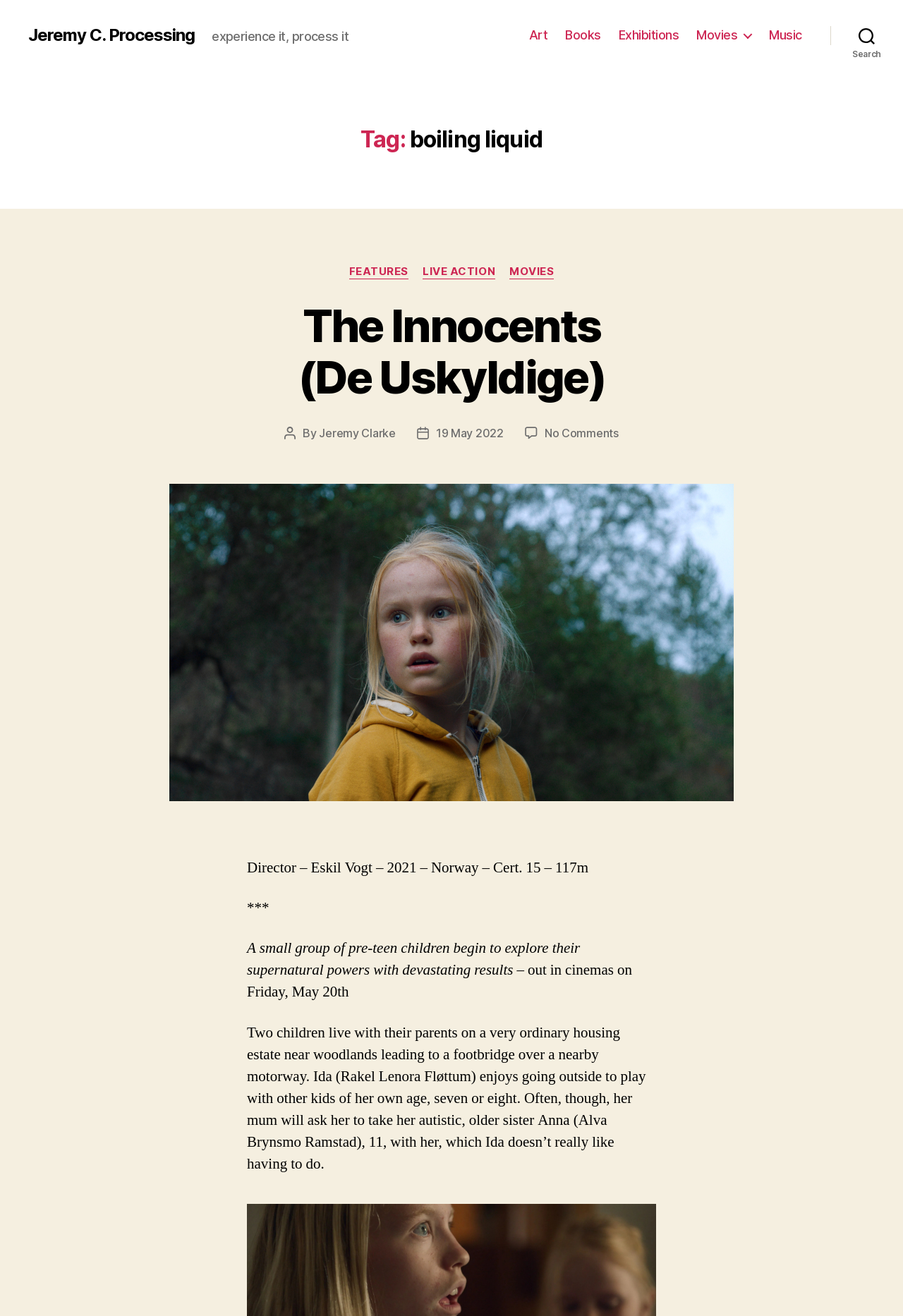Determine the coordinates of the bounding box that should be clicked to complete the instruction: "read The Innocents (De Uskyldige) post". The coordinates should be represented by four float numbers between 0 and 1: [left, top, right, bottom].

[0.33, 0.227, 0.67, 0.307]